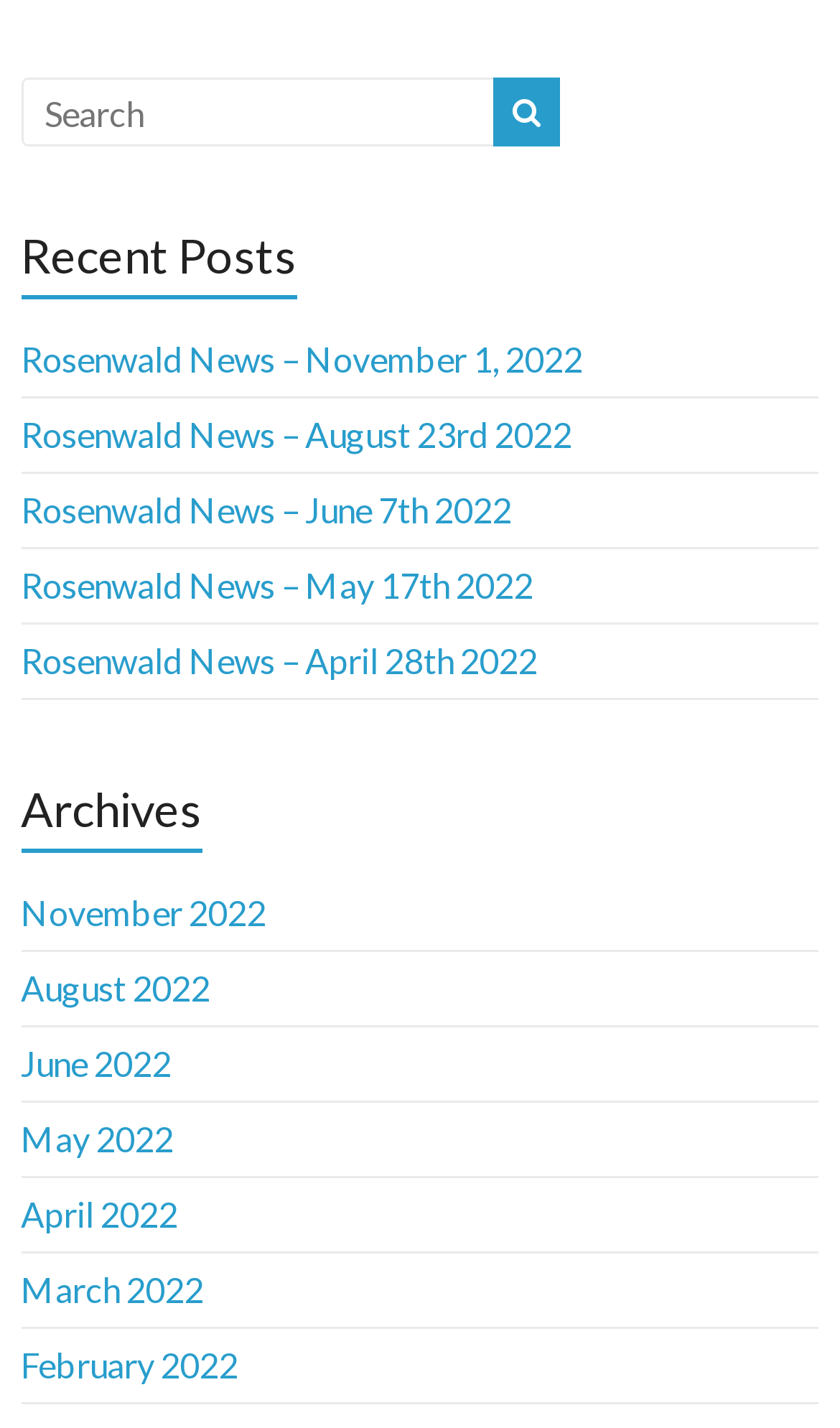What type of content is listed under 'Recent Posts'?
We need a detailed and meticulous answer to the question.

The section 'Recent Posts' lists several links with titles like 'Rosenwald News – November 1, 2022', suggesting that it contains news articles or posts.